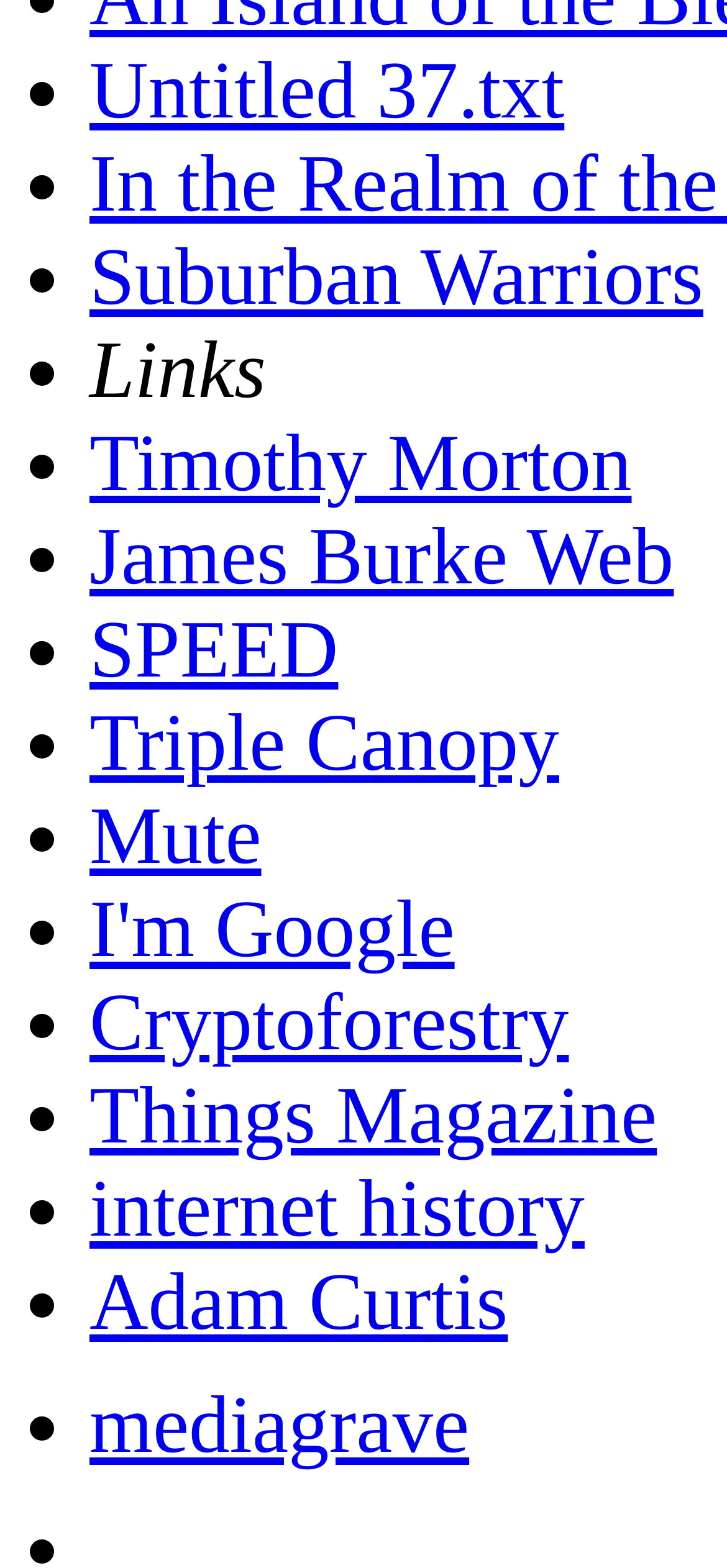What is the text above the links?
Using the information from the image, give a concise answer in one word or a short phrase.

Links